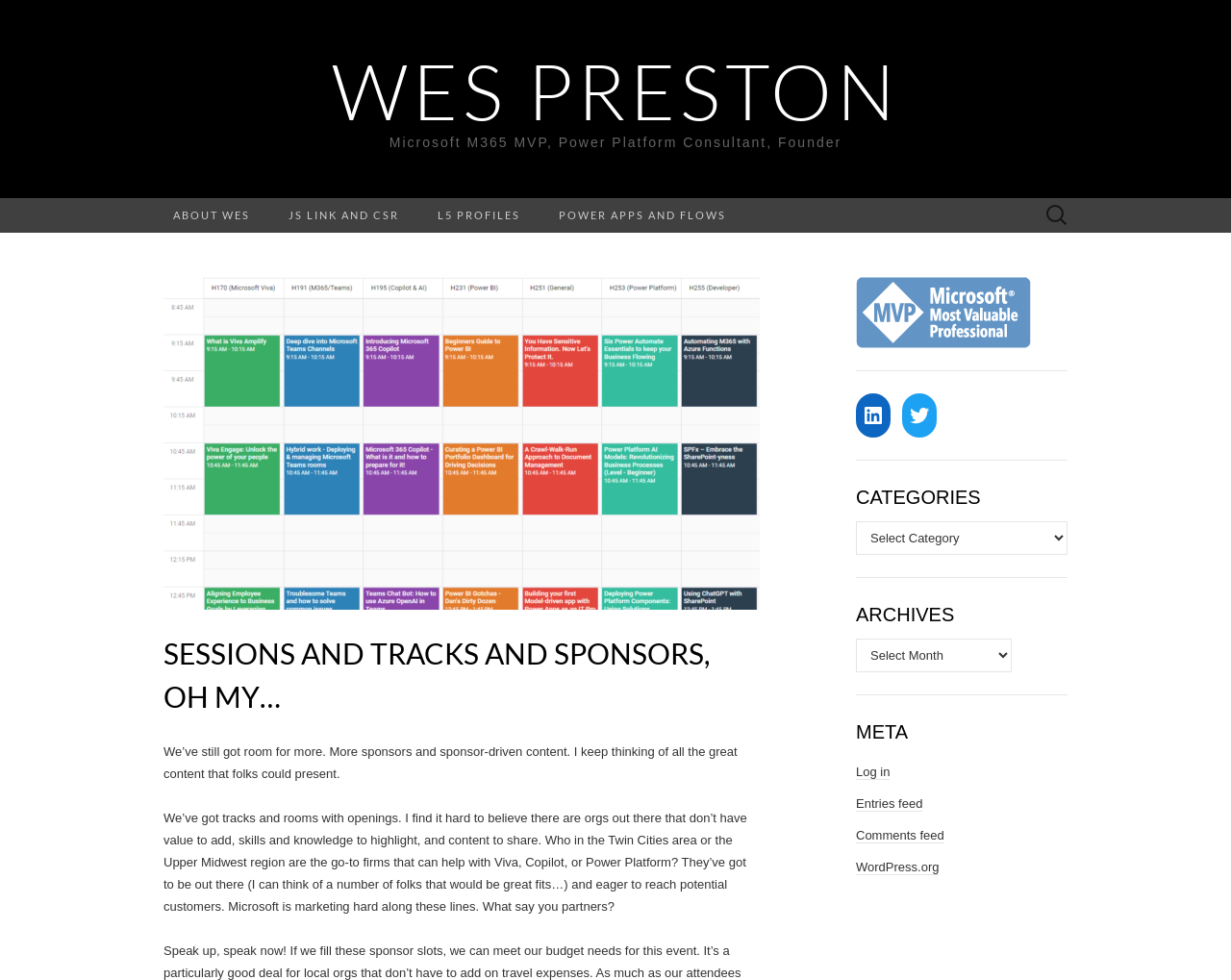Please extract the webpage's main title and generate its text content.

SESSIONS AND TRACKS AND SPONSORS, OH MY…